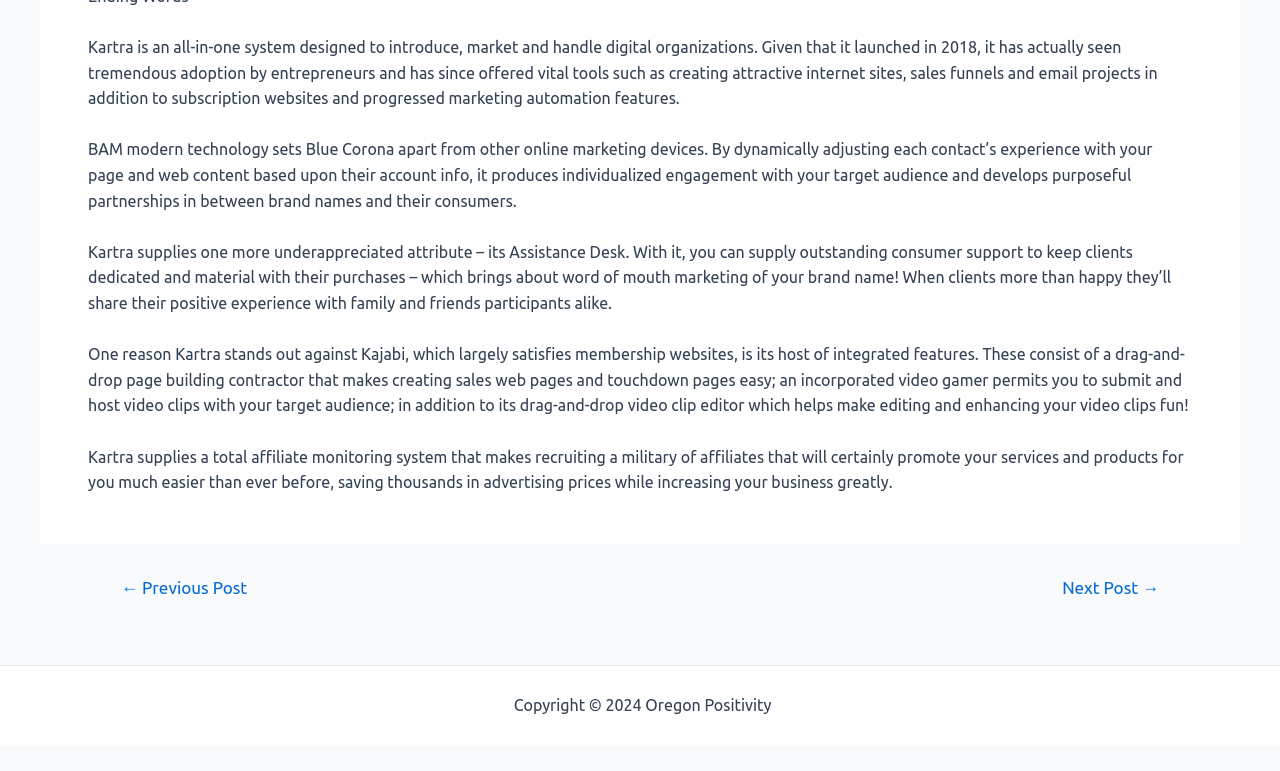Using the webpage screenshot, locate the HTML element that fits the following description and provide its bounding box: "Sitemap".

[0.606, 0.903, 0.652, 0.926]